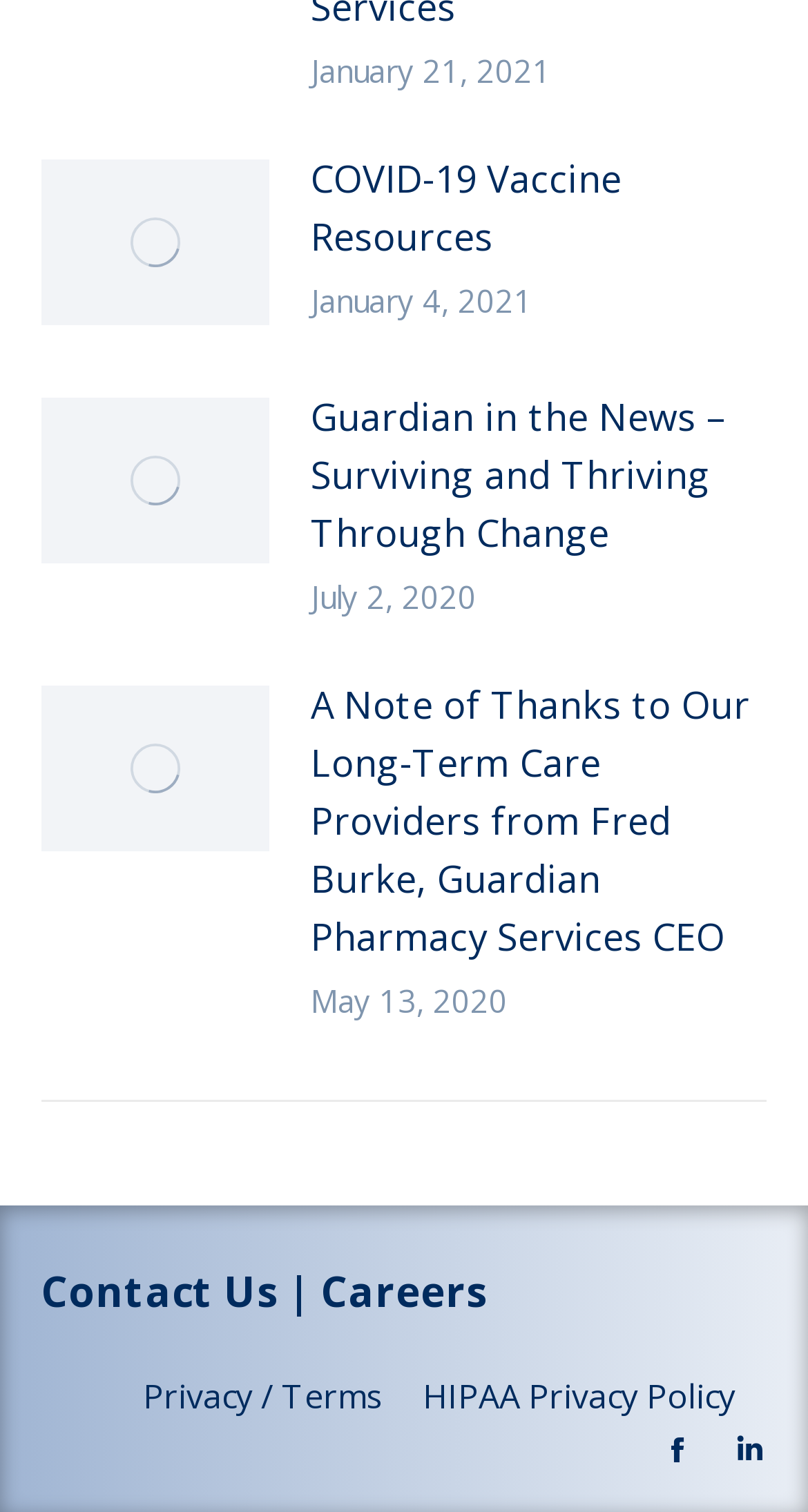Identify the bounding box coordinates for the UI element described as: "COVID-19 Vaccine Resources". The coordinates should be provided as four floats between 0 and 1: [left, top, right, bottom].

[0.385, 0.099, 0.949, 0.175]